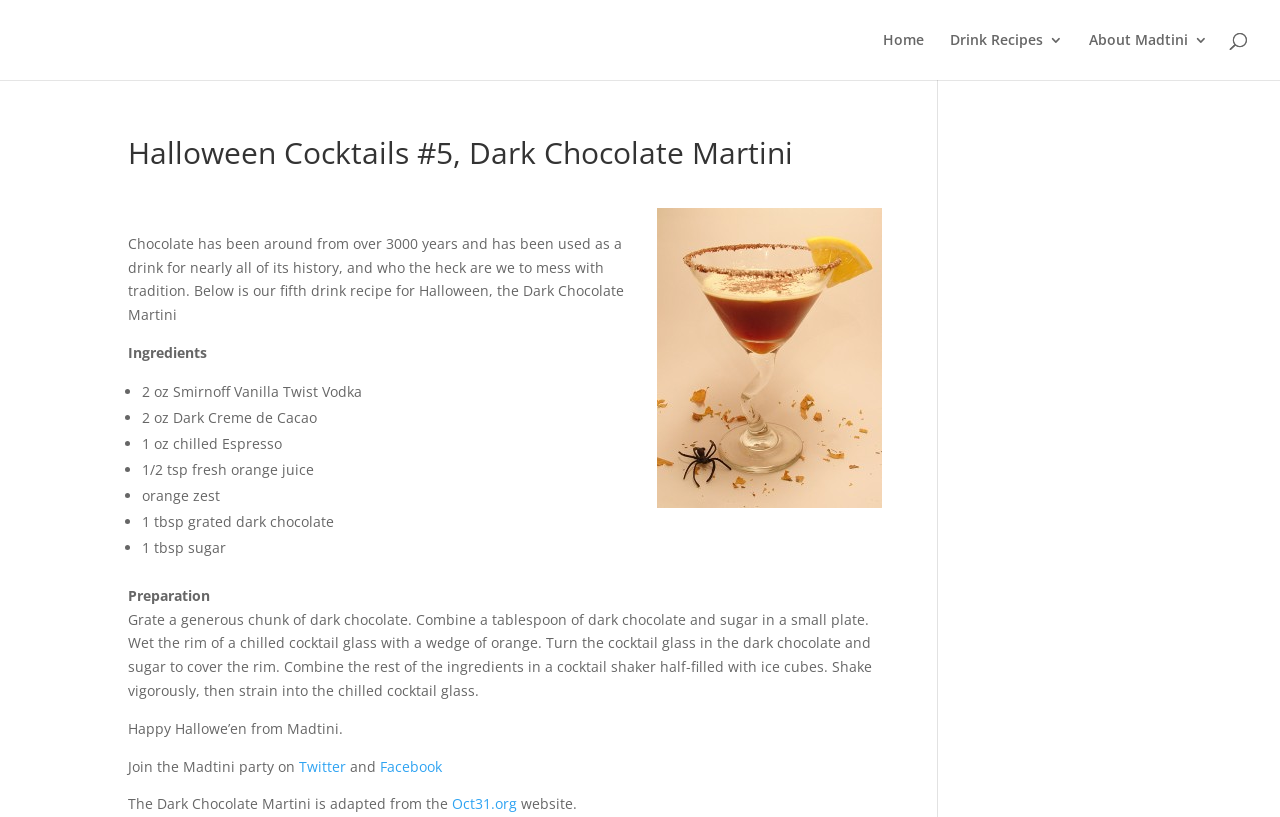Use the information in the screenshot to answer the question comprehensively: Where did the Dark Chocolate Martini recipe originate from?

The recipe for the Dark Chocolate Martini is adapted from the Oct31.org website, as mentioned at the bottom of the webpage.